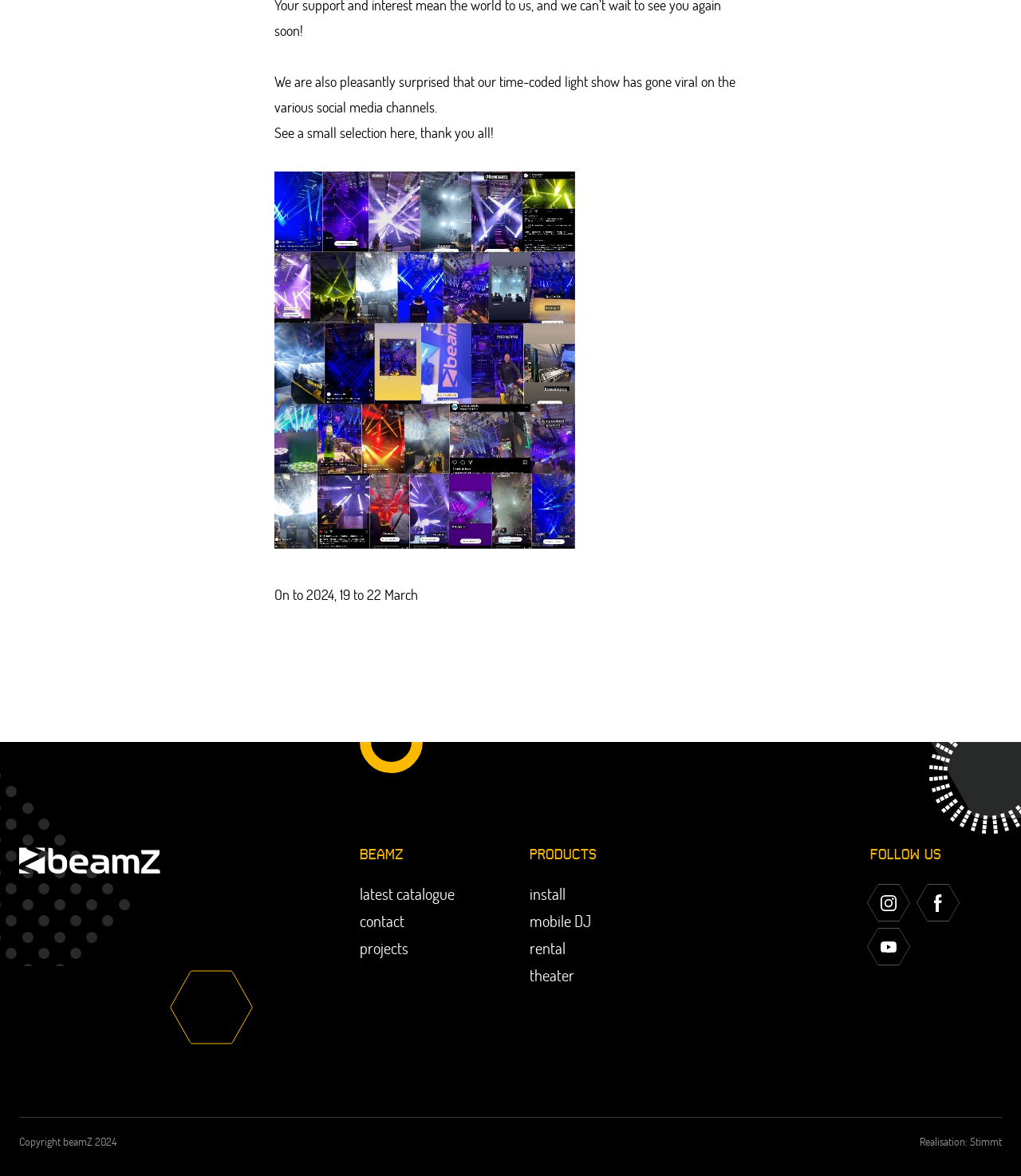Determine the bounding box for the UI element as described: "contact". The coordinates should be represented as four float numbers between 0 and 1, formatted as [left, top, right, bottom].

[0.352, 0.772, 0.396, 0.795]